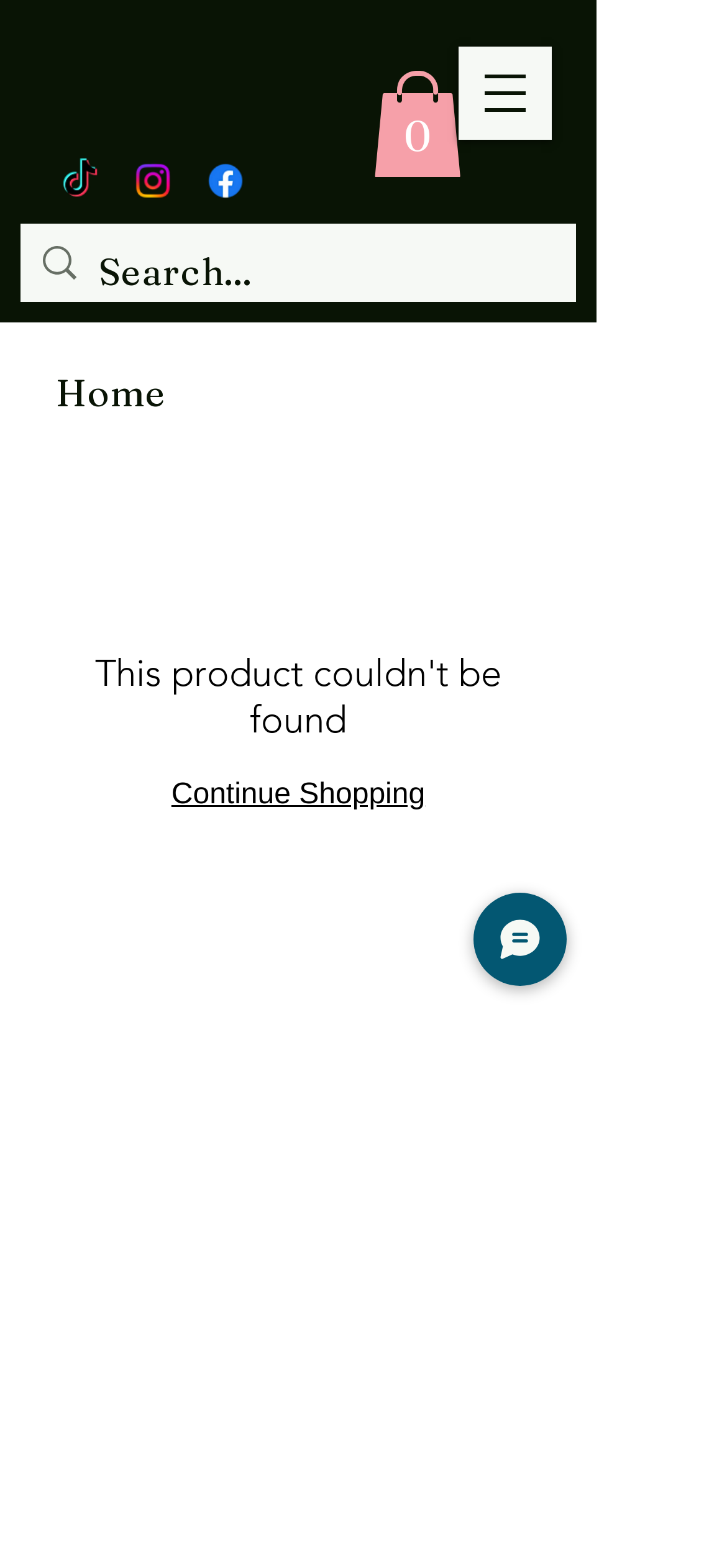How many social media links are there?
Deliver a detailed and extensive answer to the question.

I counted the number of social media links in the Social Bar section, which includes TikTok, Instagram, and Facebook.